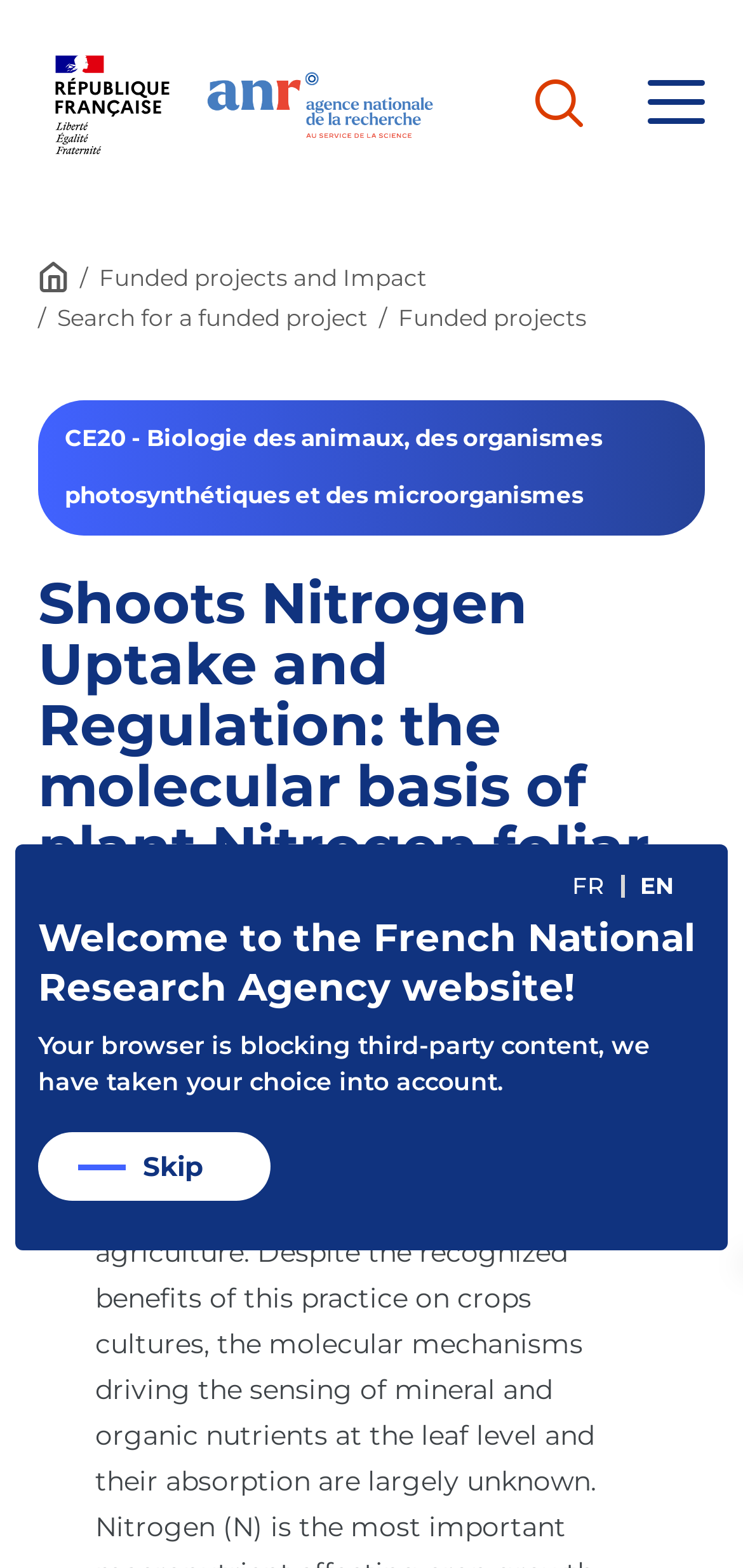Find the main header of the webpage and produce its text content.

Shoots Nitrogen Uptake and Regulation: the molecular basis of plant Nitrogen foliar nutrition – SNUp-Reg